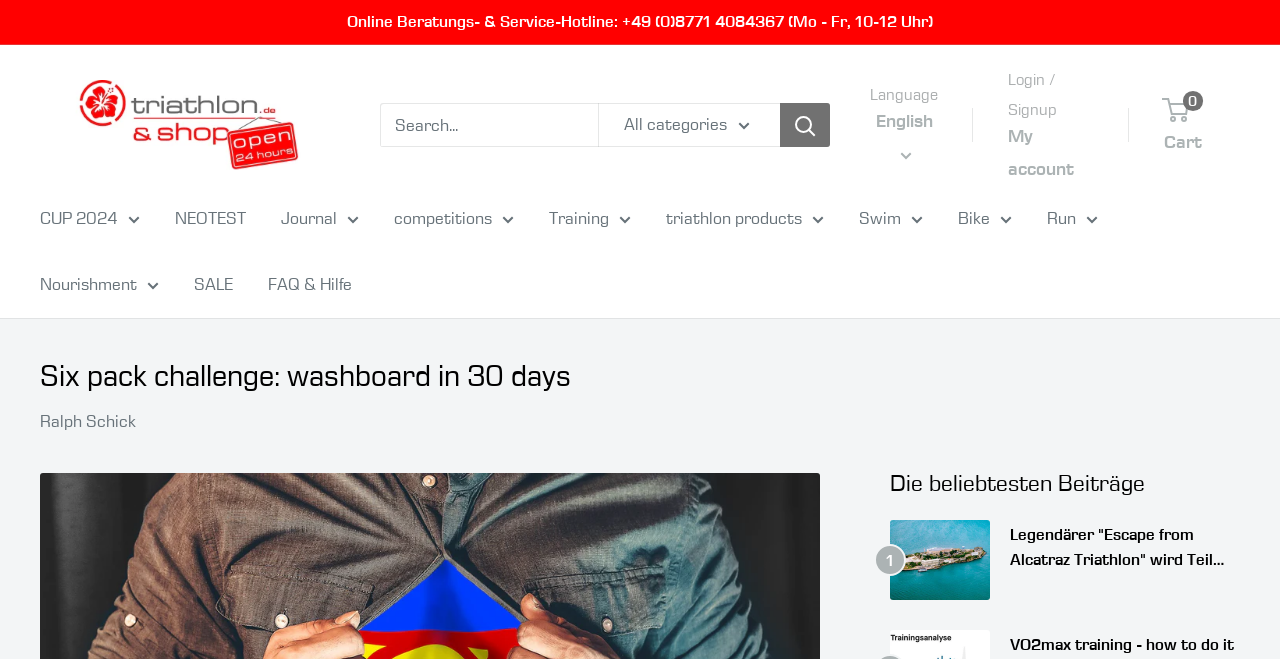What is the phone number for the online consultation hotline?
Use the image to give a comprehensive and detailed response to the question.

The phone number can be found at the top of the webpage, in the static text element that says 'Online Beratungs- & Service-Hotline: +49 (0)8771 4084367 (Mo - Fr, 10-12 Uhr)'.